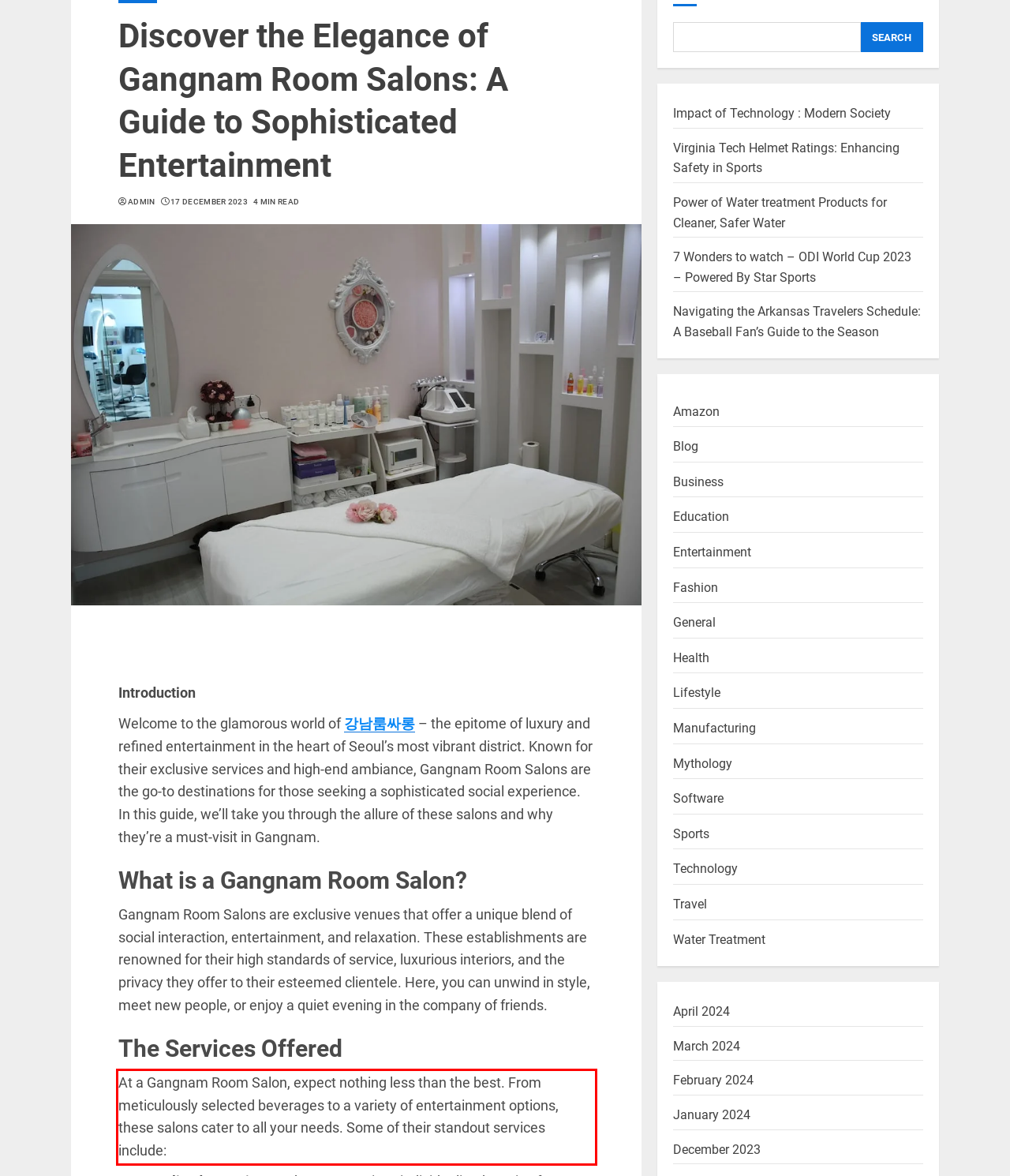Using the webpage screenshot, recognize and capture the text within the red bounding box.

At a Gangnam Room Salon, expect nothing less than the best. From meticulously selected beverages to a variety of entertainment options, these salons cater to all your needs. Some of their standout services include: